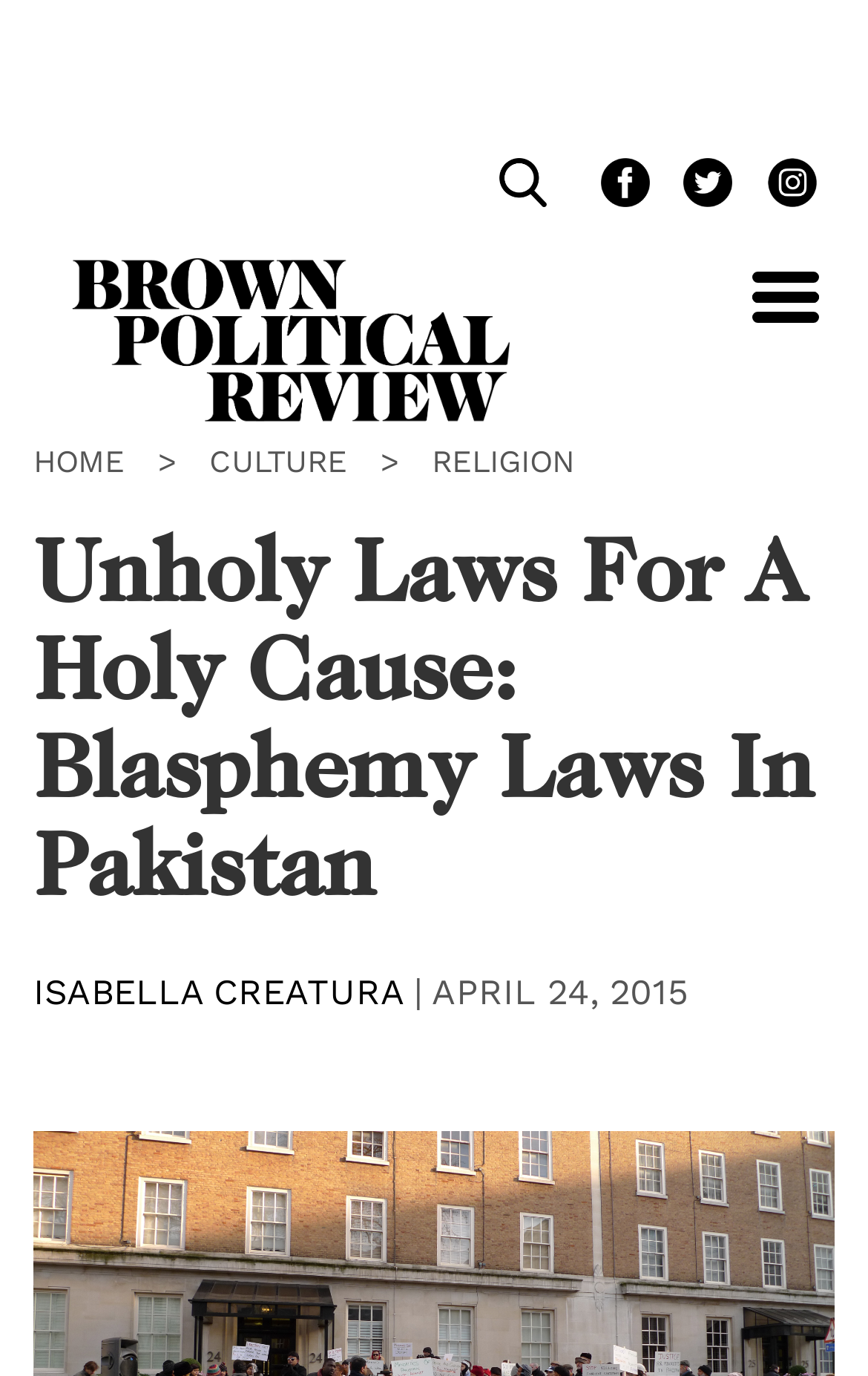Find the bounding box coordinates for the HTML element described in this sentence: "aria-label="Toggle navigation"". Provide the coordinates as four float numbers between 0 and 1, in the format [left, top, right, bottom].

[0.774, 0.196, 0.959, 0.272]